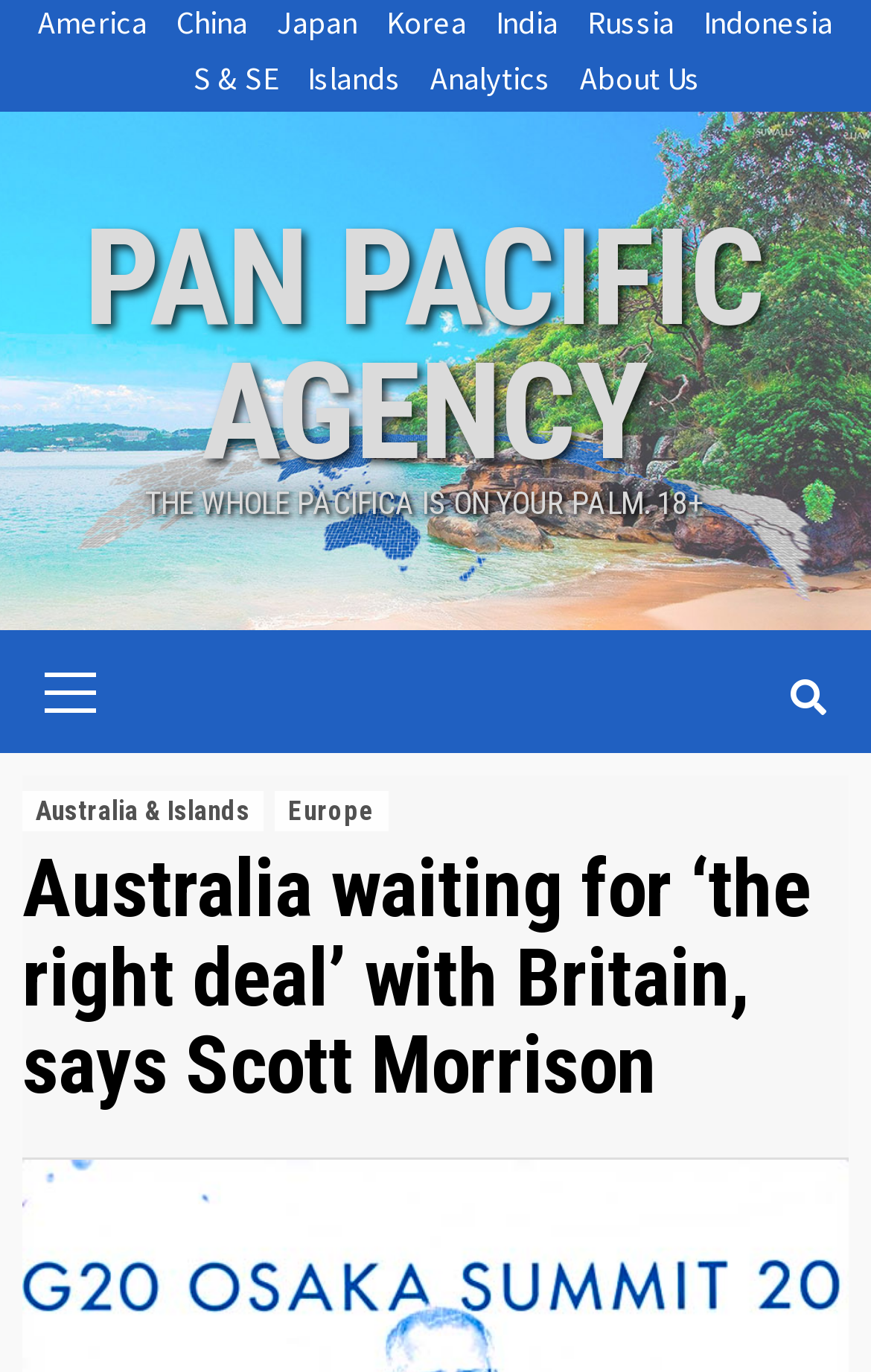With reference to the image, please provide a detailed answer to the following question: How many sections are on the top navigation bar?

I examined the top navigation bar and found three sections, which are country links, a section with links like 'S & SE' and 'Analytics', and a section with the agency's logo and slogan.